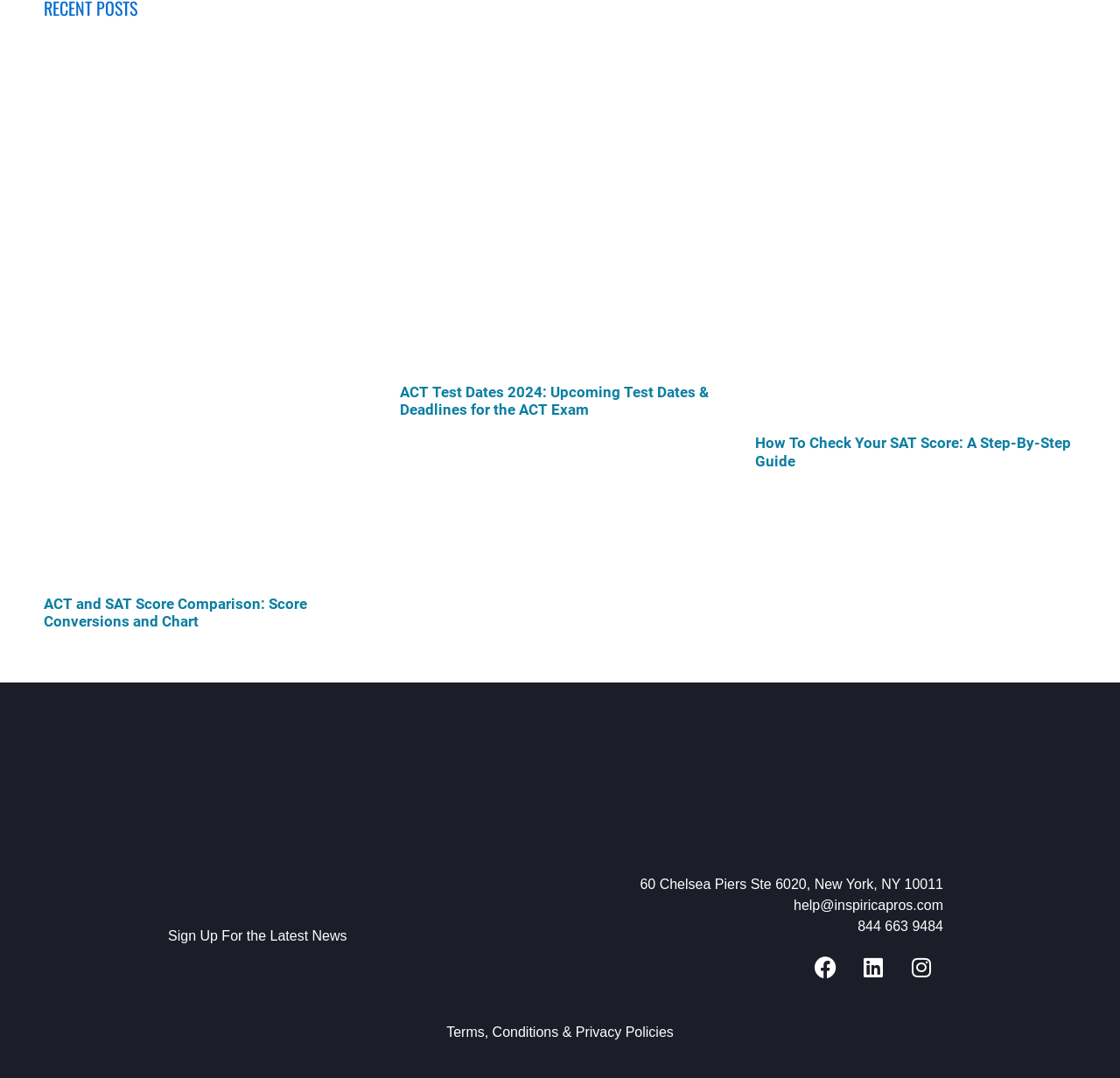What is the logo image located at?
Please describe in detail the information shown in the image to answer the question.

I found the logo image with the text 'Inspirica Logo' and checked its bounding box coordinates [0.383, 0.719, 0.617, 0.783], which indicates it is located at the top center of the webpage.